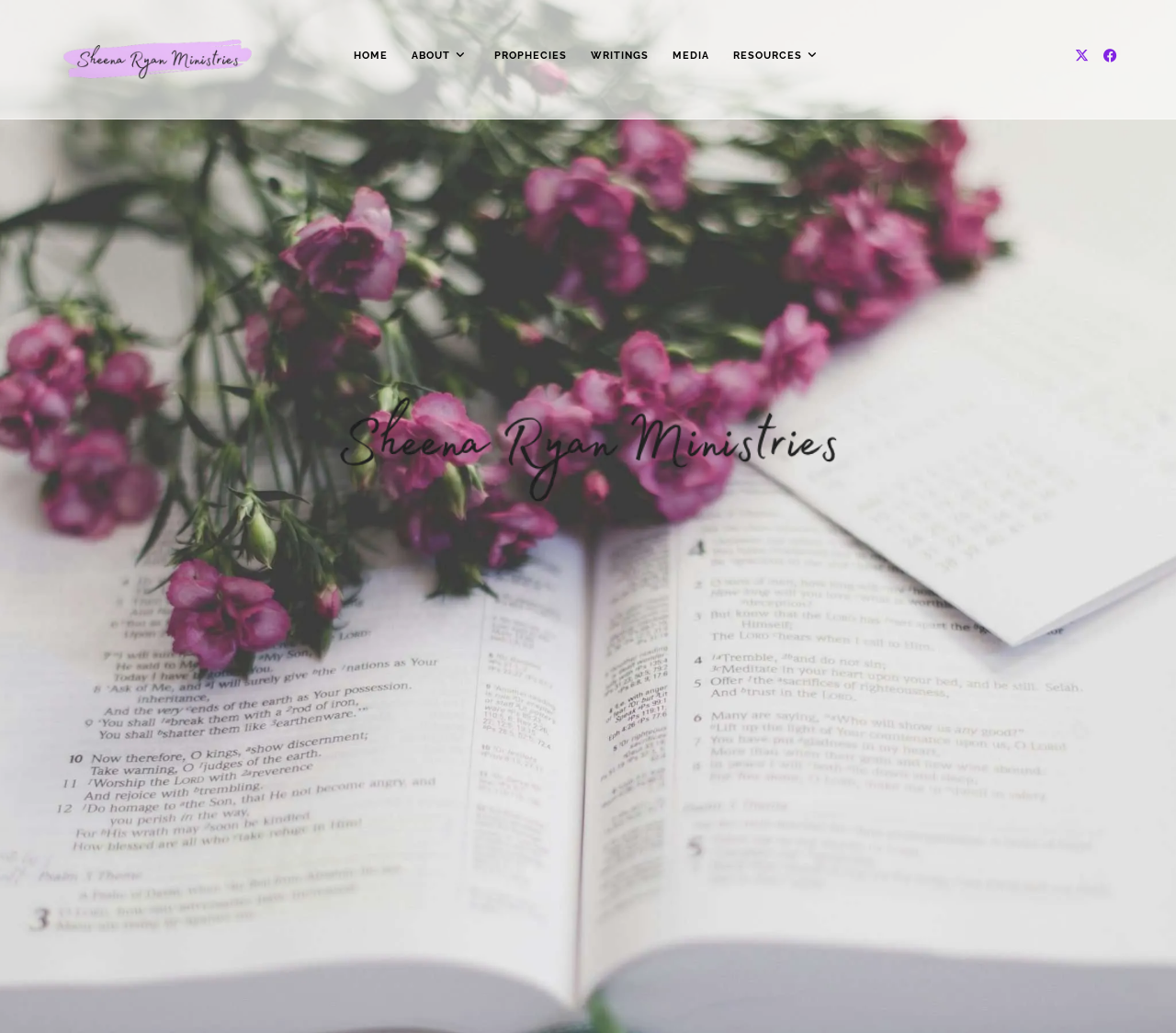Locate the bounding box coordinates of the element that needs to be clicked to carry out the instruction: "open Facebook page in a new tab". The coordinates should be given as four float numbers ranging from 0 to 1, i.e., [left, top, right, bottom].

[0.932, 0.047, 0.956, 0.061]